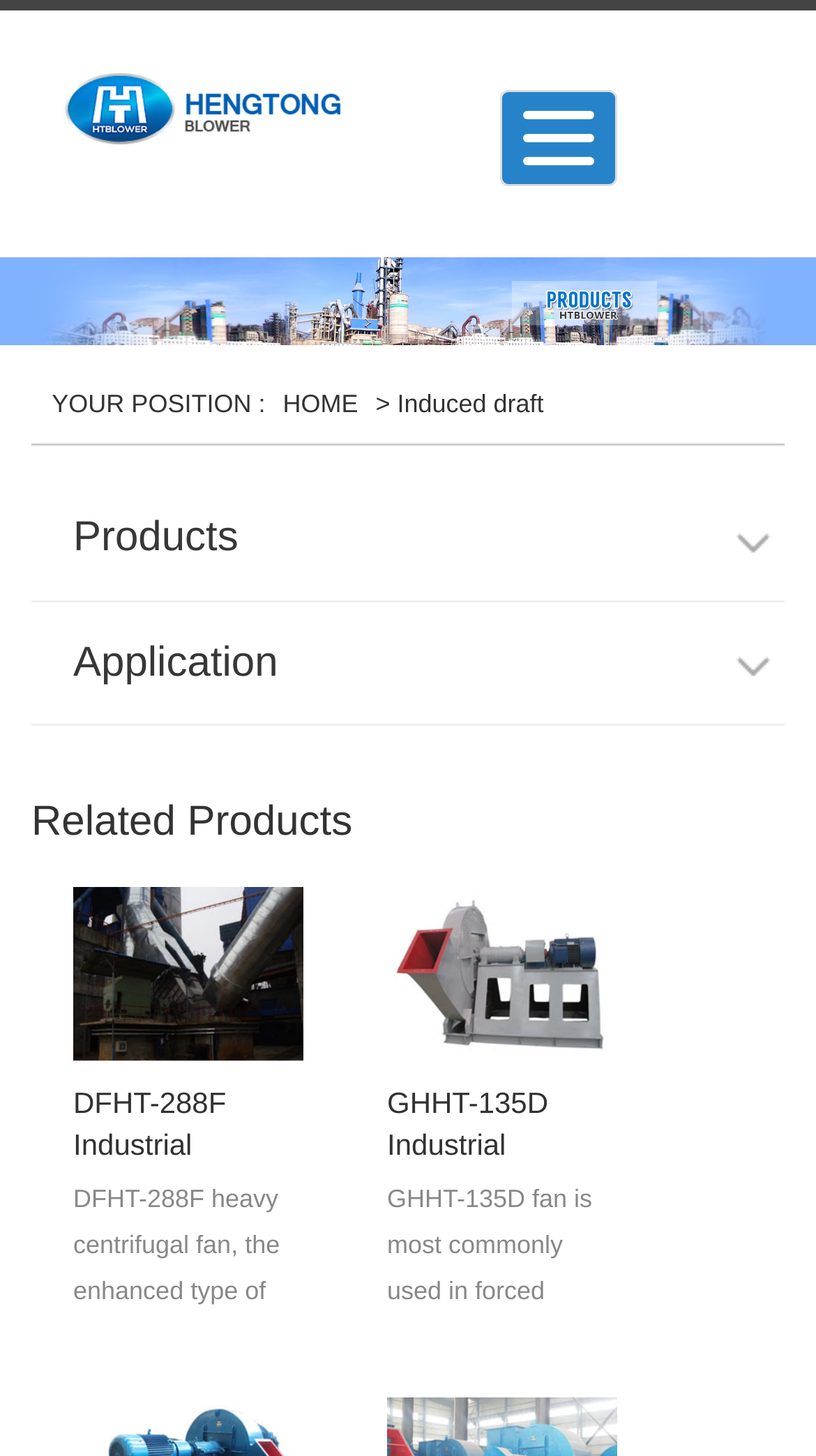Based on the element description Application, identify the bounding box of the UI element in the given webpage screenshot. The coordinates should be in the format (top-left x, top-left y, bottom-right x, bottom-right y) and must be between 0 and 1.

[0.038, 0.413, 0.962, 0.499]